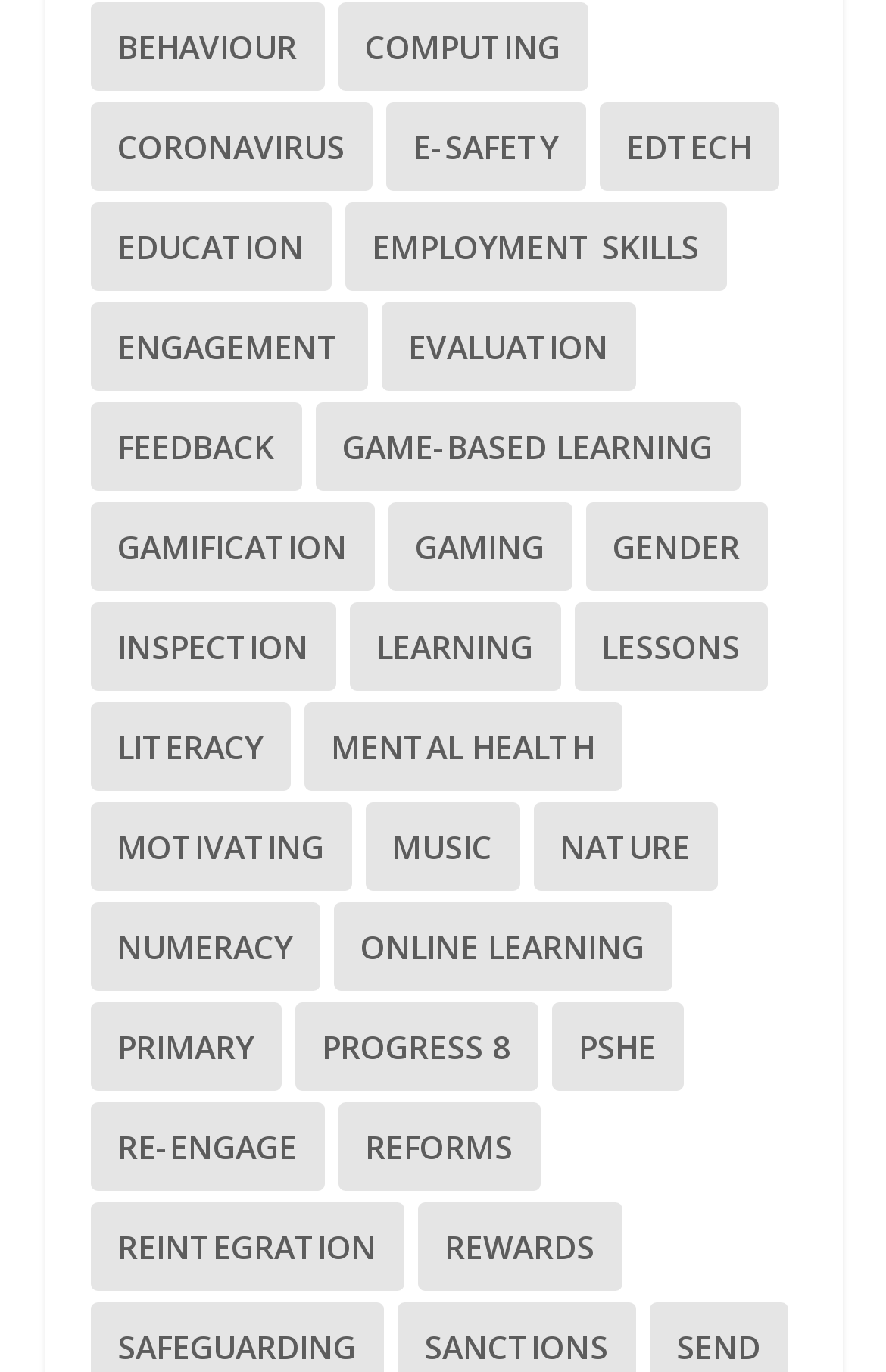Find the bounding box of the web element that fits this description: "Mental Health".

[0.342, 0.512, 0.701, 0.577]